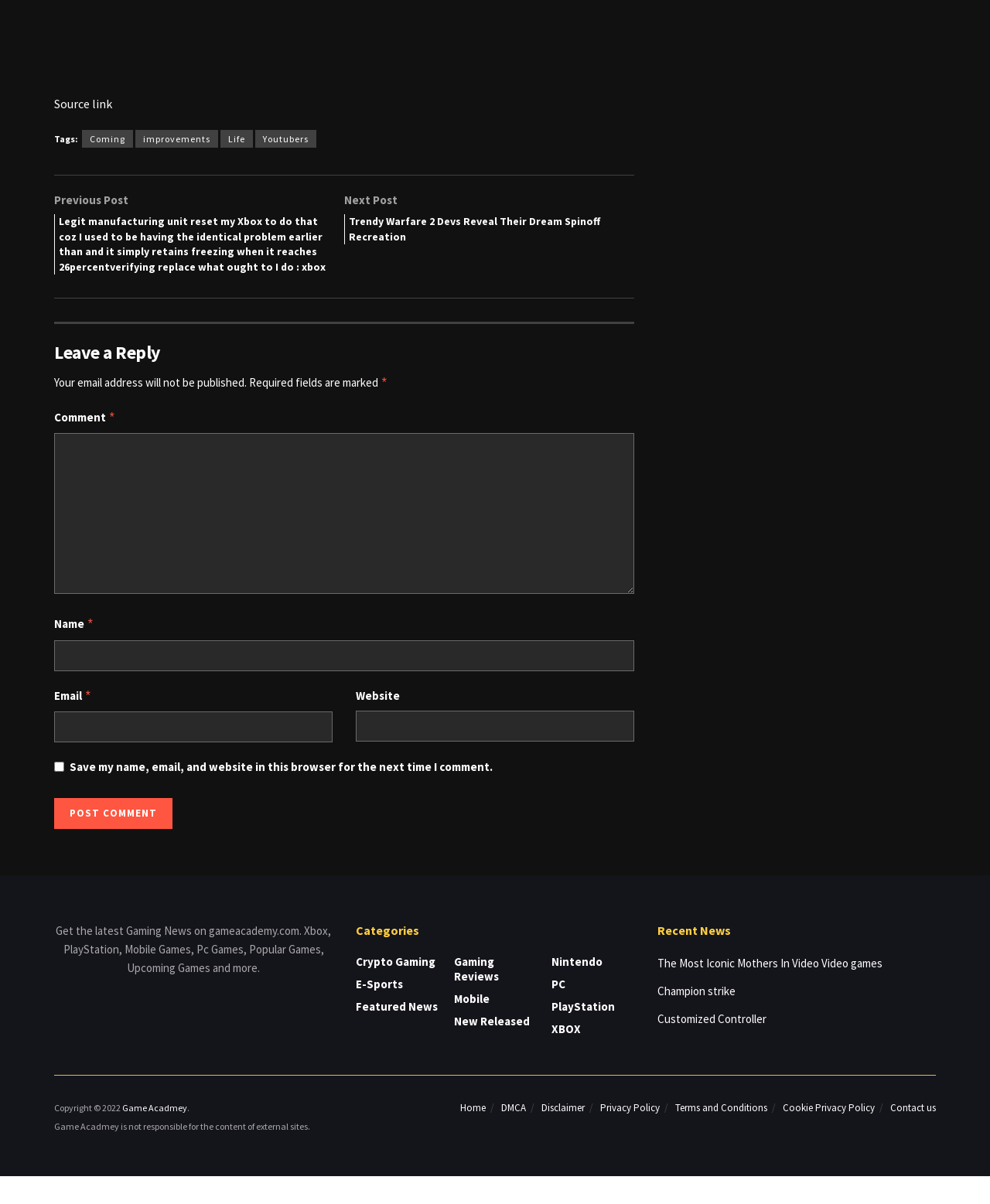What is the purpose of the 'Leave a Reply' section?
Refer to the screenshot and deliver a thorough answer to the question presented.

The 'Leave a Reply' section is located below the post content and contains fields for users to enter their name, email, website, and comment. The presence of these fields and the 'Post Comment' button suggests that the purpose of this section is to allow users to comment on the post.